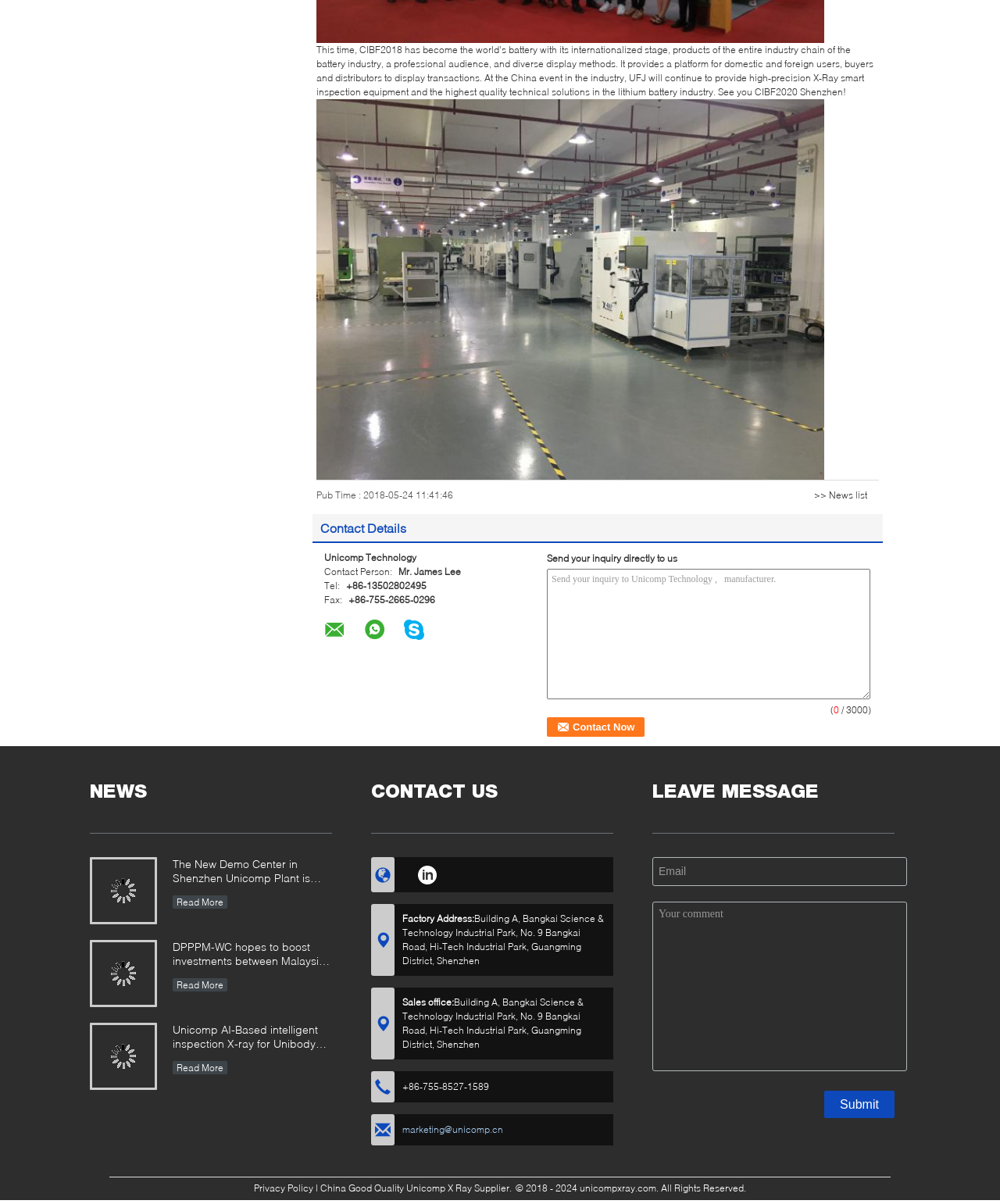Give a concise answer of one word or phrase to the question: 
What is the company name?

Unicomp Technology